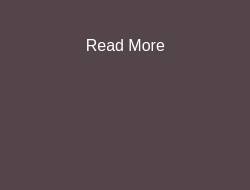Answer briefly with one word or phrase:
What is the background color of the webpage?

Muted dark color